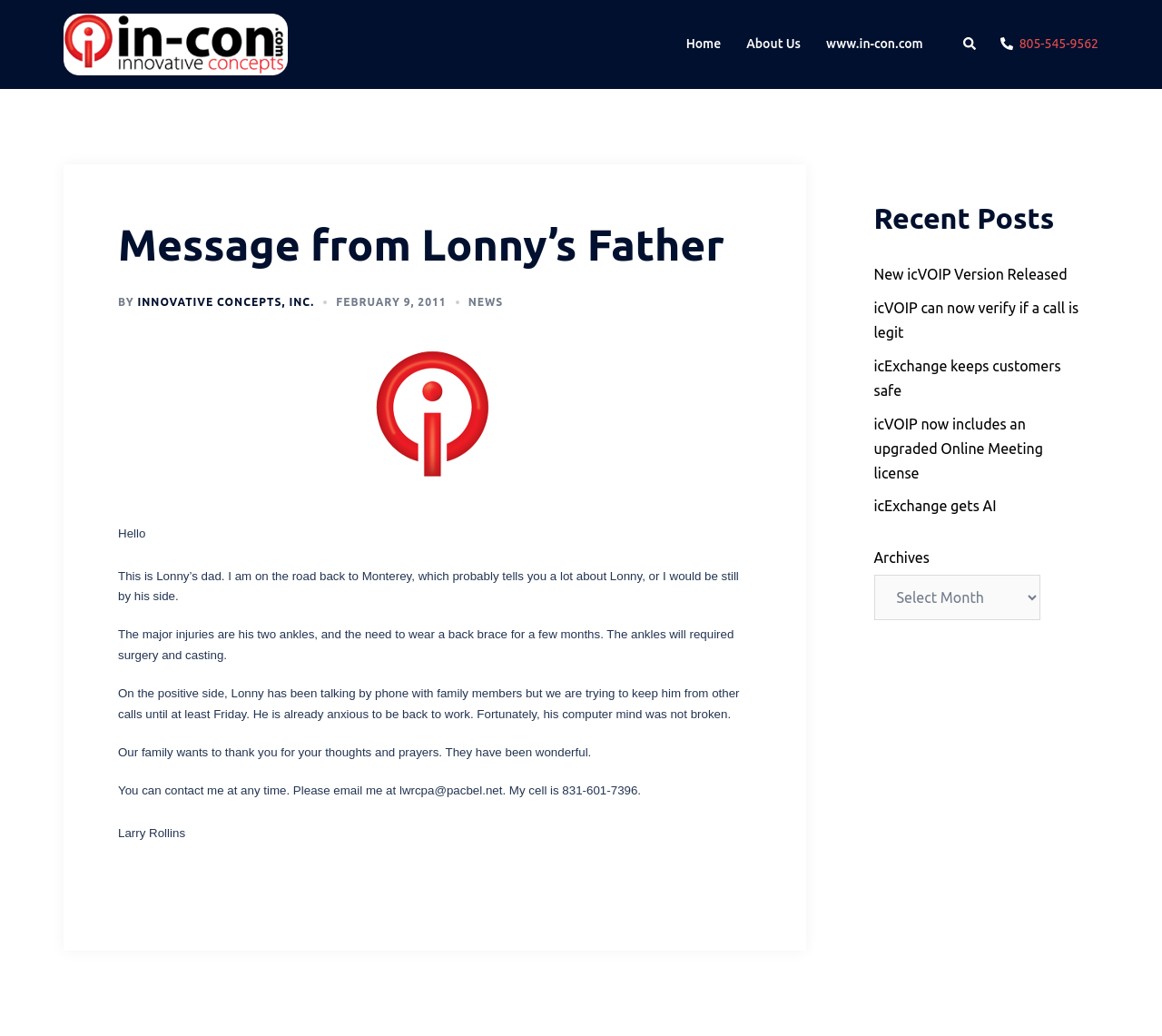Who is the author of the message?
Kindly answer the question with as much detail as you can.

The author of the message is identified as Lonny's dad, as stated in the first sentence of the article, 'This is Lonny’s dad. I am on the road back to Monterey, which probably tells you a lot about Lonny, or I would be still by his side.'